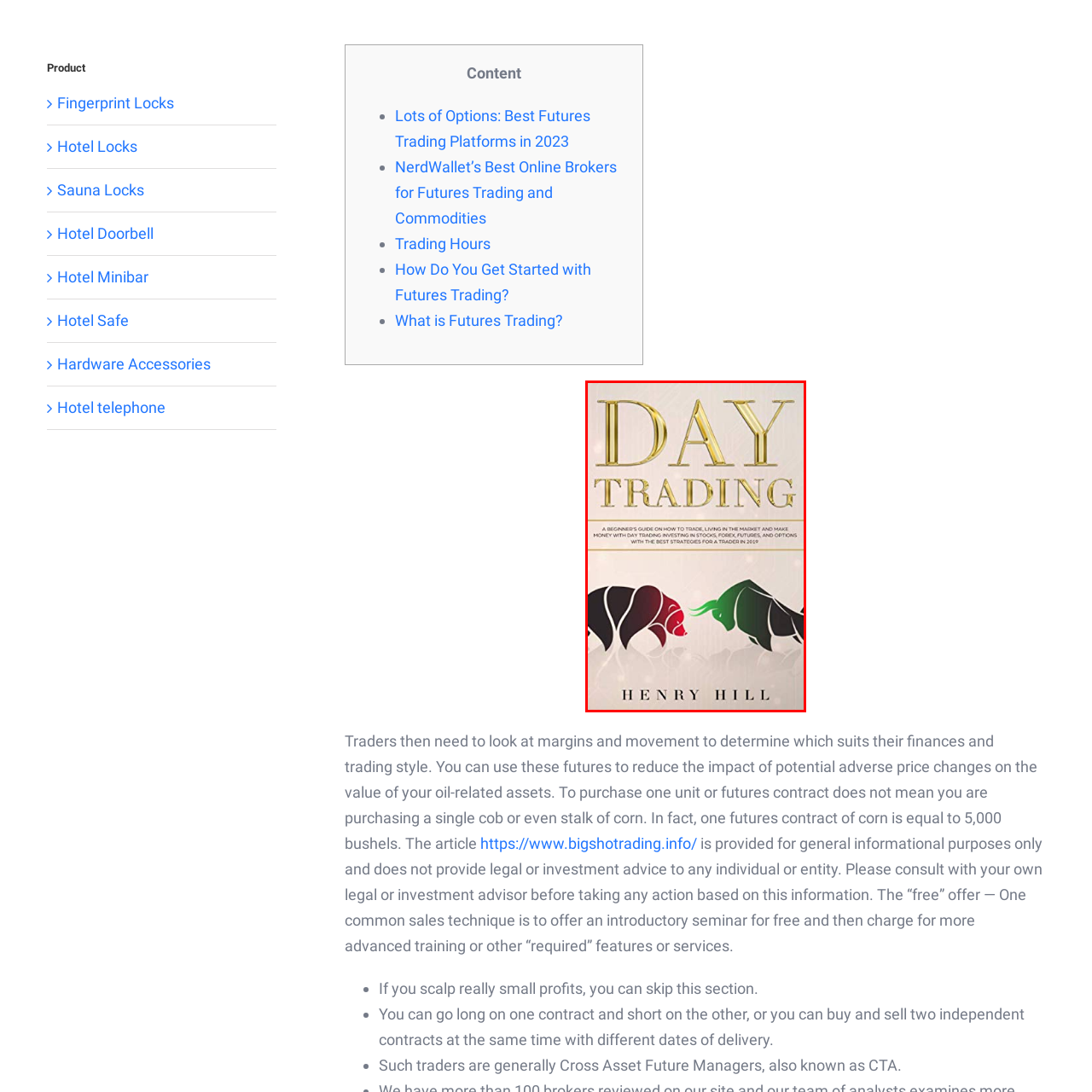Focus on the image confined within the red boundary and provide a single word or phrase in response to the question:
What year is mentioned in the subtitle?

2019